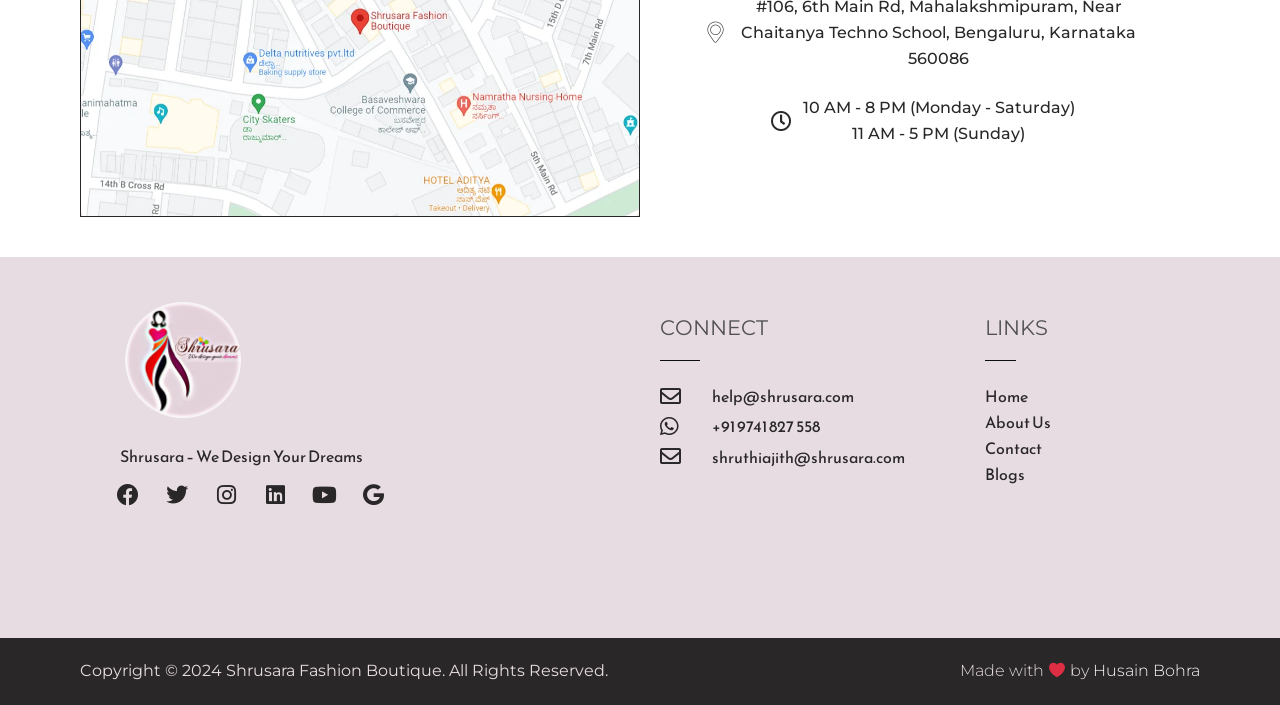Please locate the bounding box coordinates for the element that should be clicked to achieve the following instruction: "View business hours". Ensure the coordinates are given as four float numbers between 0 and 1, i.e., [left, top, right, bottom].

[0.598, 0.134, 0.84, 0.209]